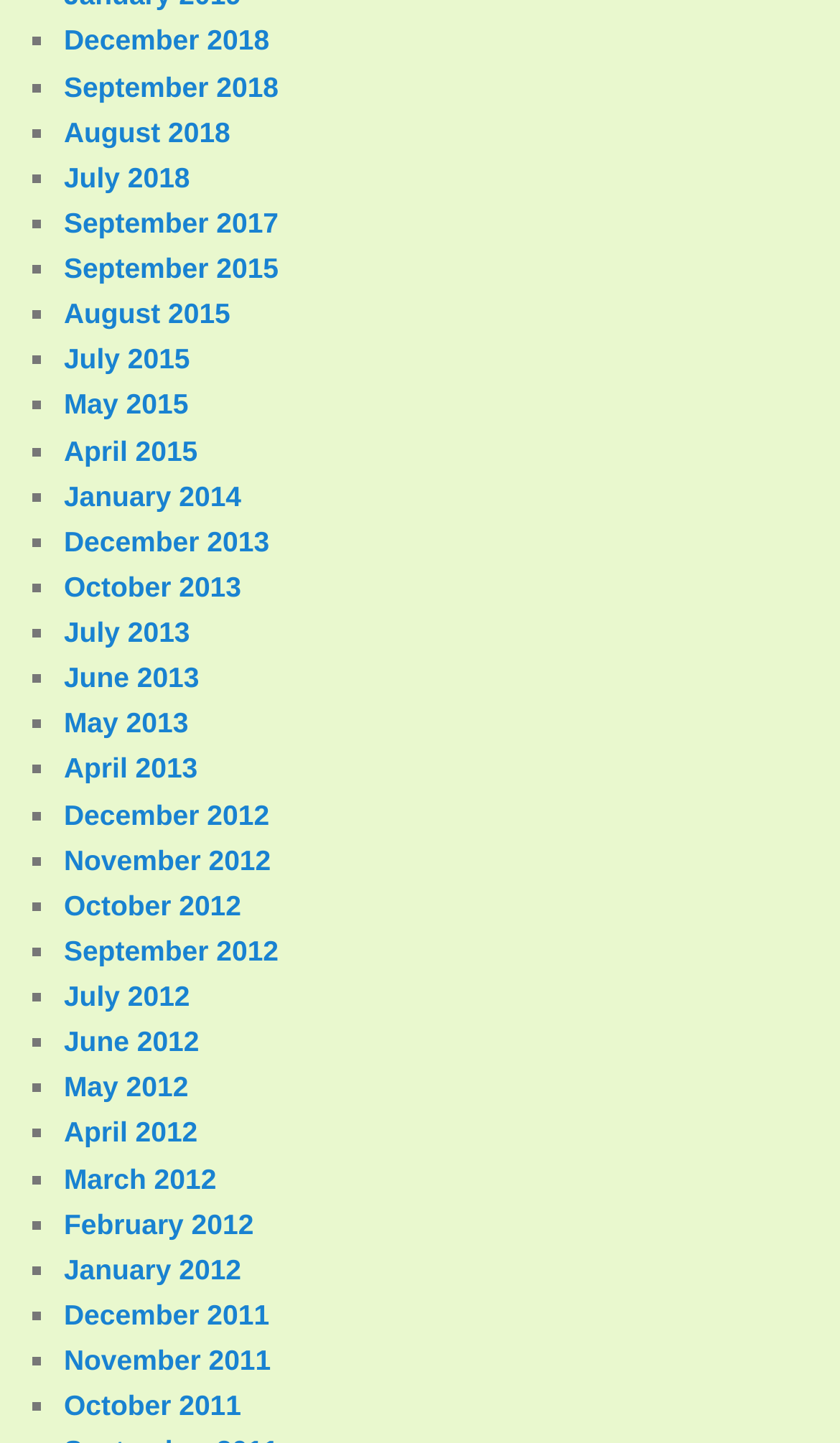Reply to the question with a brief word or phrase: What is the most recent month listed?

December 2018